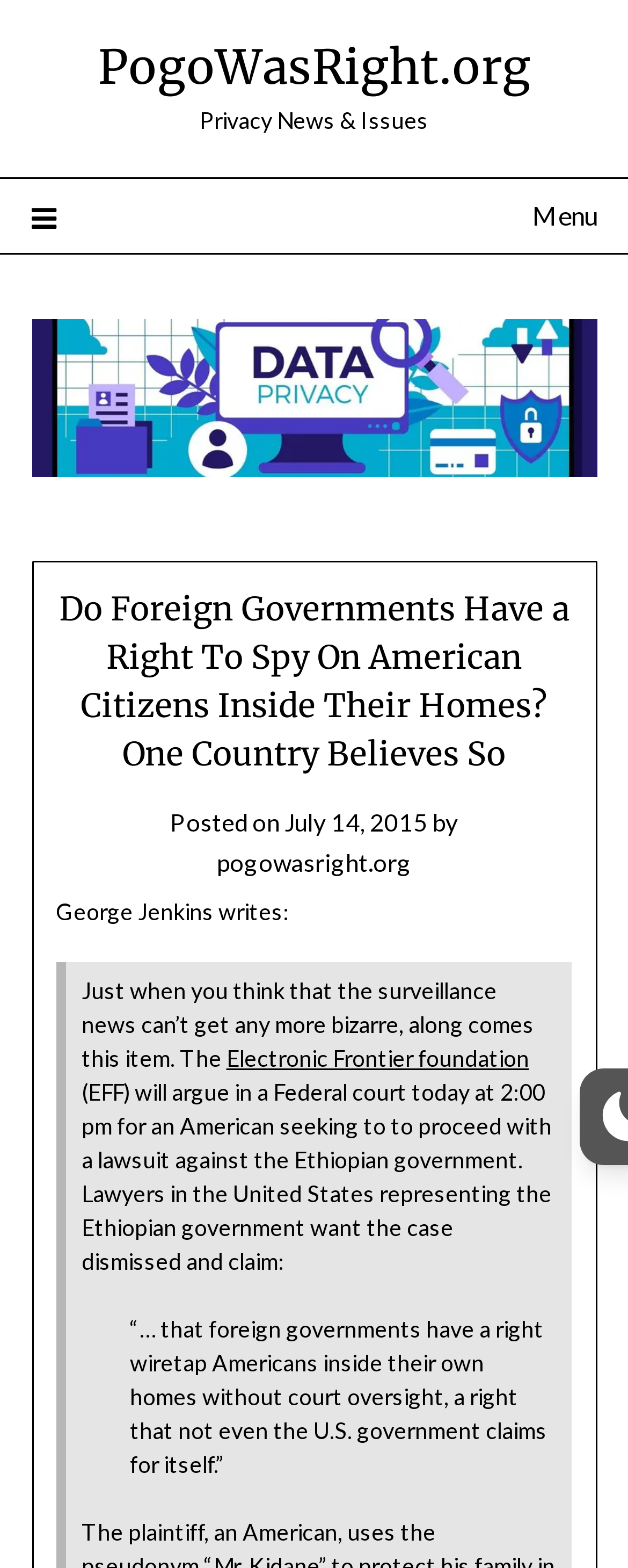What organization is mentioned in the article?
From the details in the image, provide a complete and detailed answer to the question.

The organization mentioned in the article is the Electronic Frontier foundation (EFF) which is mentioned in the text as 'The Electronic Frontier foundation (EFF) will argue in a Federal court today...'.